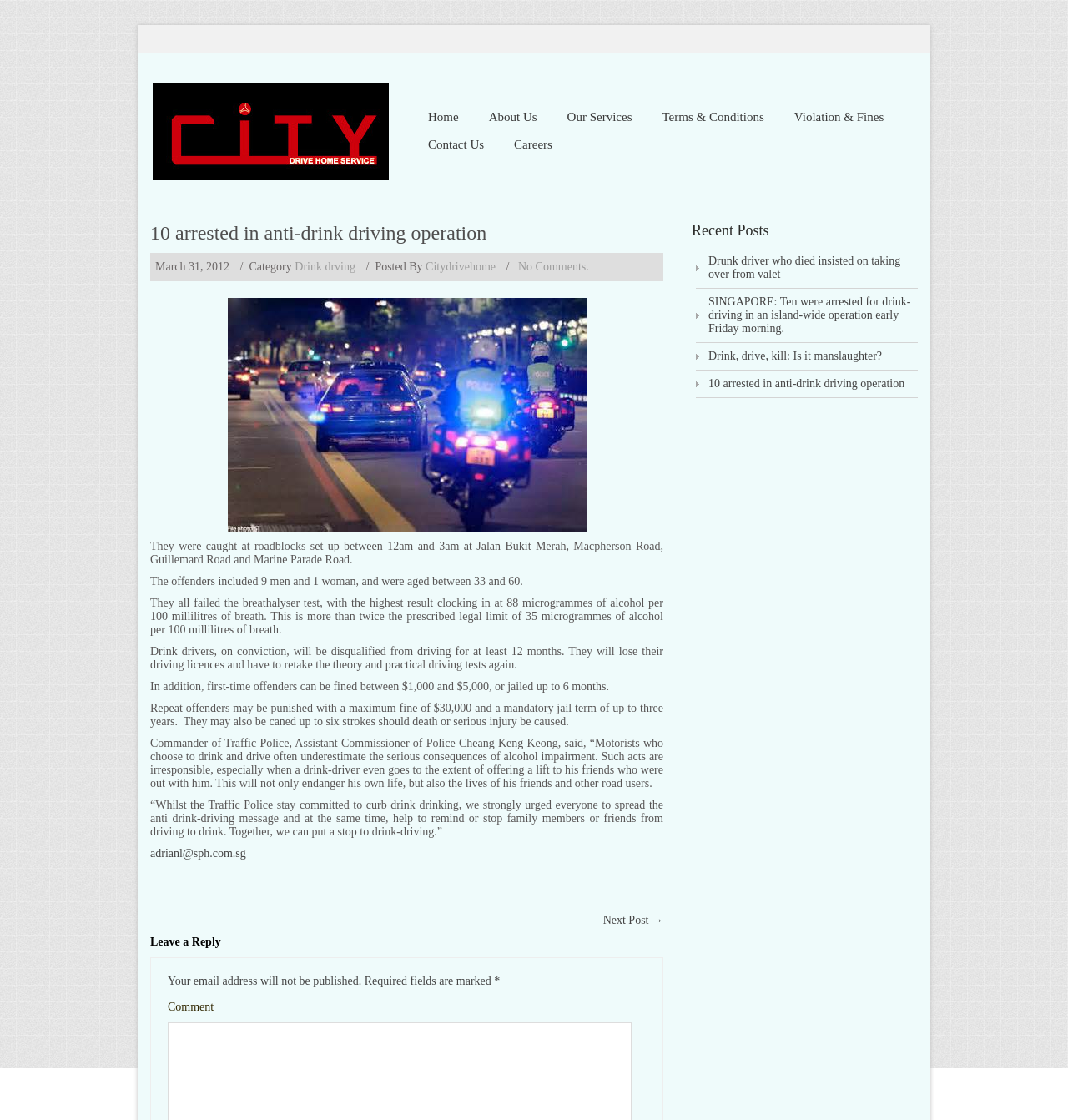Please specify the coordinates of the bounding box for the element that should be clicked to carry out this instruction: "Leave a reply to the article". The coordinates must be four float numbers between 0 and 1, formatted as [left, top, right, bottom].

[0.141, 0.835, 0.621, 0.847]